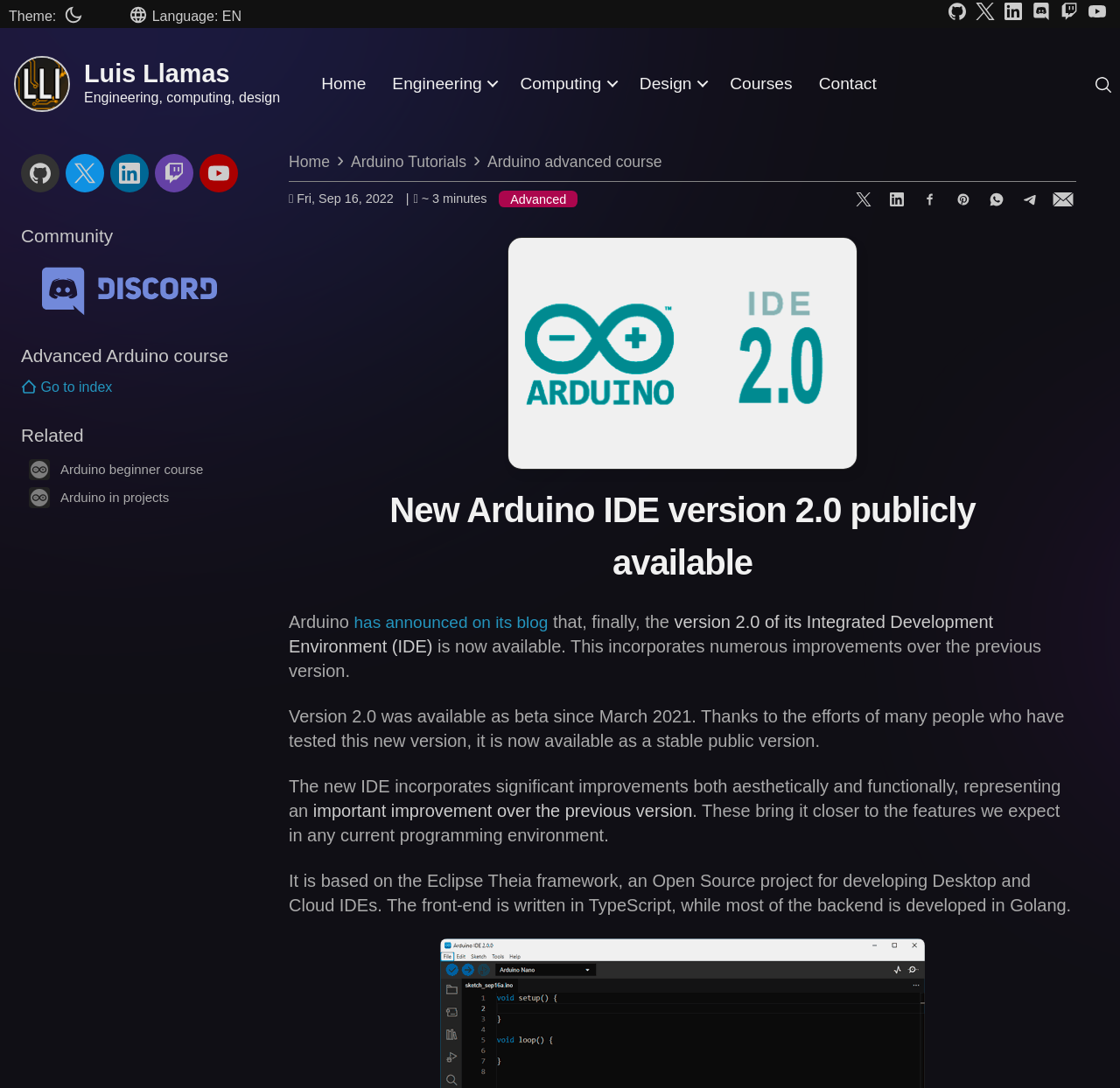Please give a succinct answer to the question in one word or phrase:
How many courses are mentioned in the webpage?

3